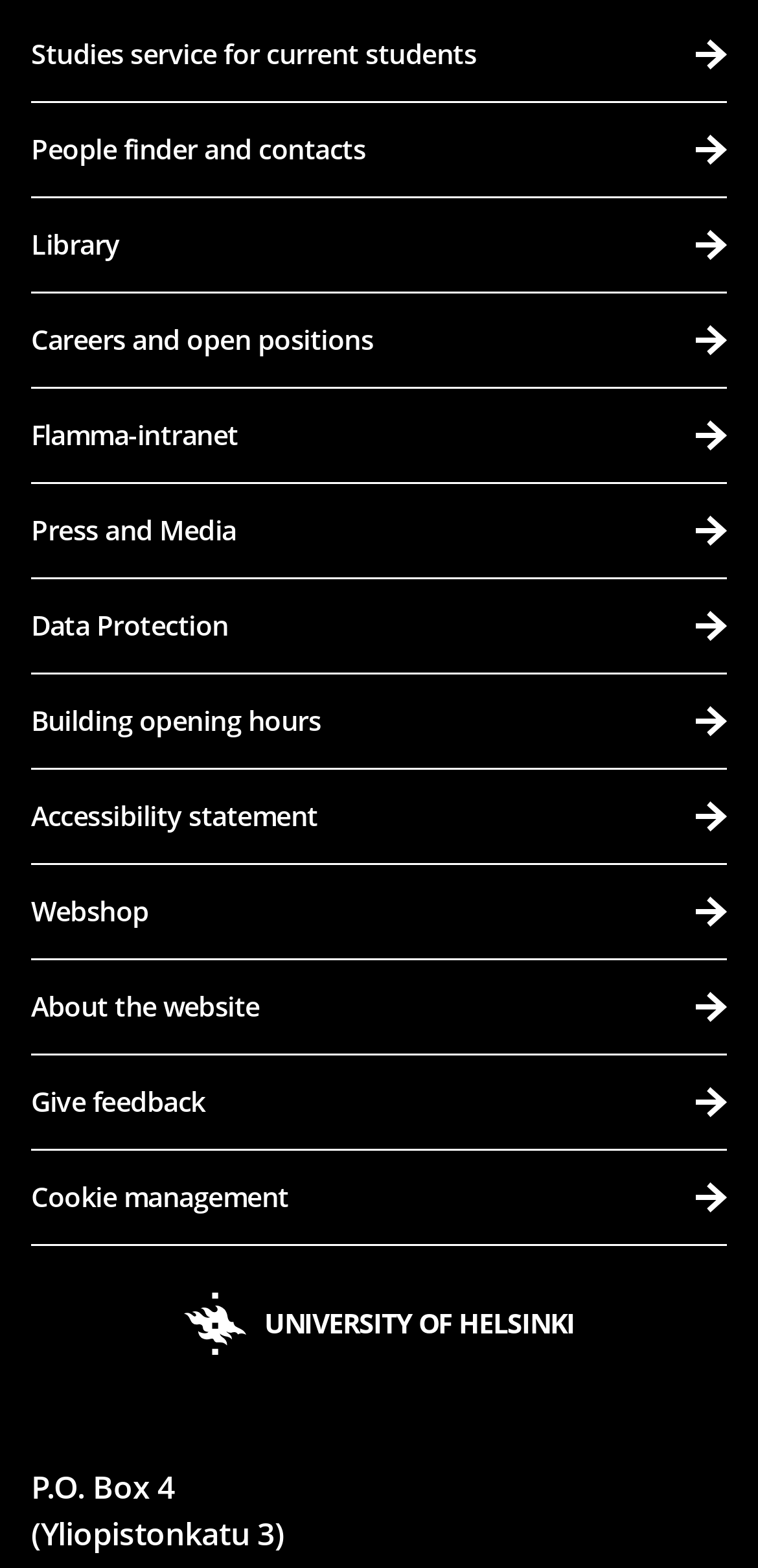What is the third link in the main section?
Using the visual information, reply with a single word or short phrase.

Library